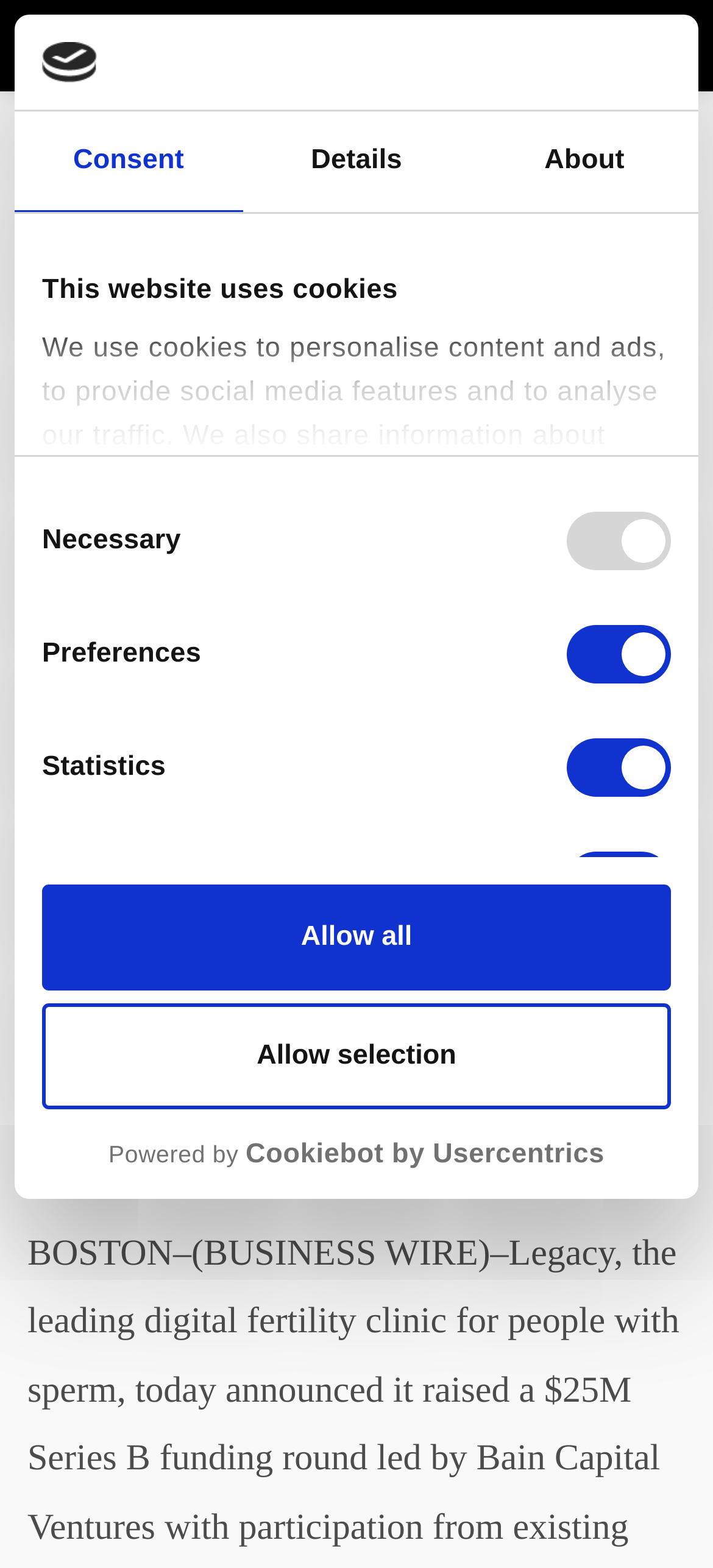How many social media links are there? Using the information from the screenshot, answer with a single word or phrase.

5